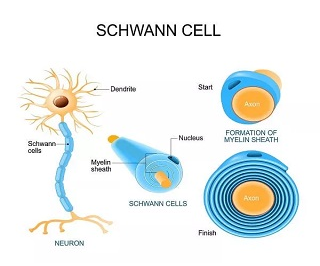Paint a vivid picture of the image with your description.

This informative diagram illustrates the structure and function of Schwann cells, essential components of the peripheral nervous system. The left side depicts a neuron with distinct parts labeled: the dendrite, Schwann cells, and the myelin sheath, highlighting how these cells wrap around the axon to form an insulating layer. On the right, the diagram provides a visual representation of the formation of the myelin sheath, starting with the axon and featuring labeled stages marked "Start" and "Finish." Together, these elements showcase the role of Schwann cells in supporting neuronal function and facilitating rapid signal transmission. The title "SCHWANN CELL" emphasizes the importance of these cells in neurobiology.